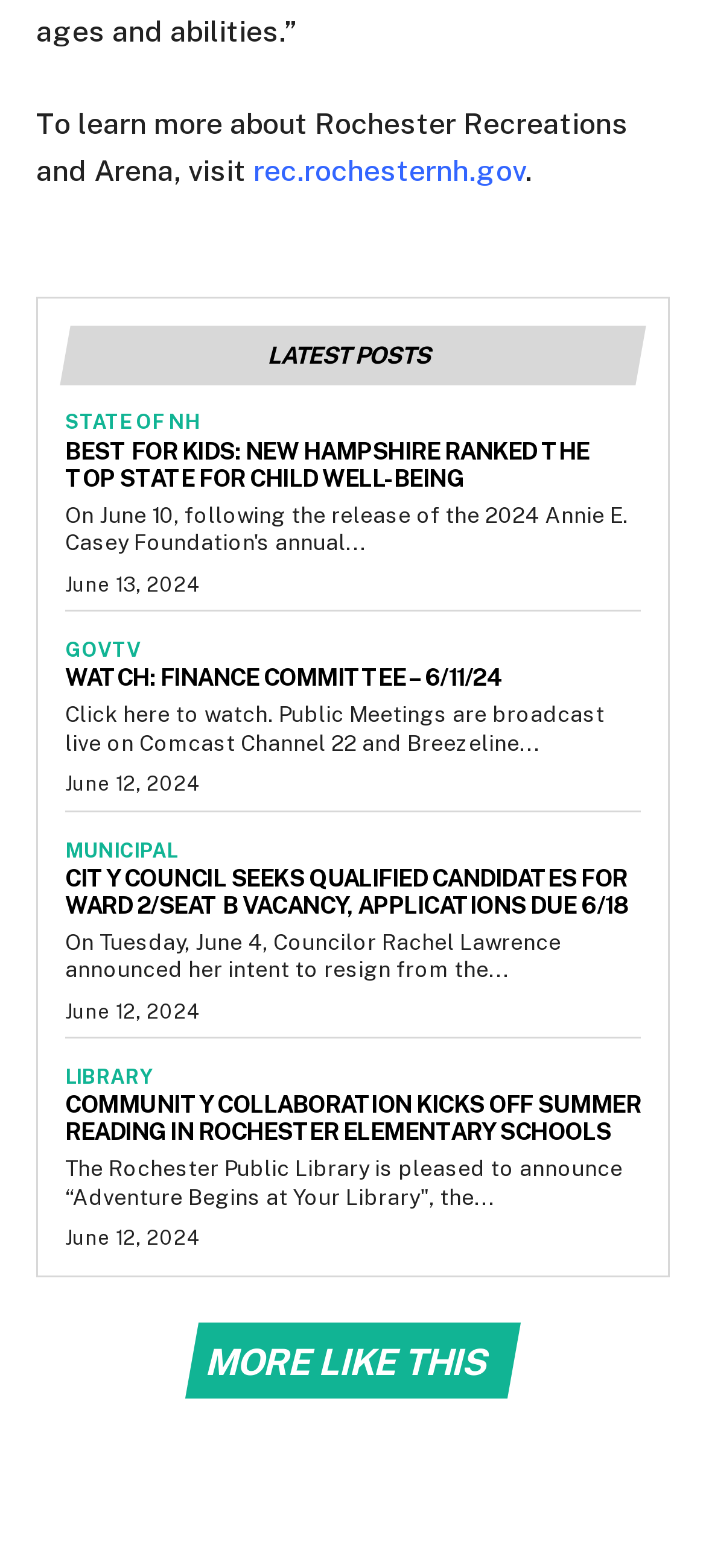Pinpoint the bounding box coordinates of the element you need to click to execute the following instruction: "learn about The Smoothie Diet". The bounding box should be represented by four float numbers between 0 and 1, in the format [left, top, right, bottom].

None